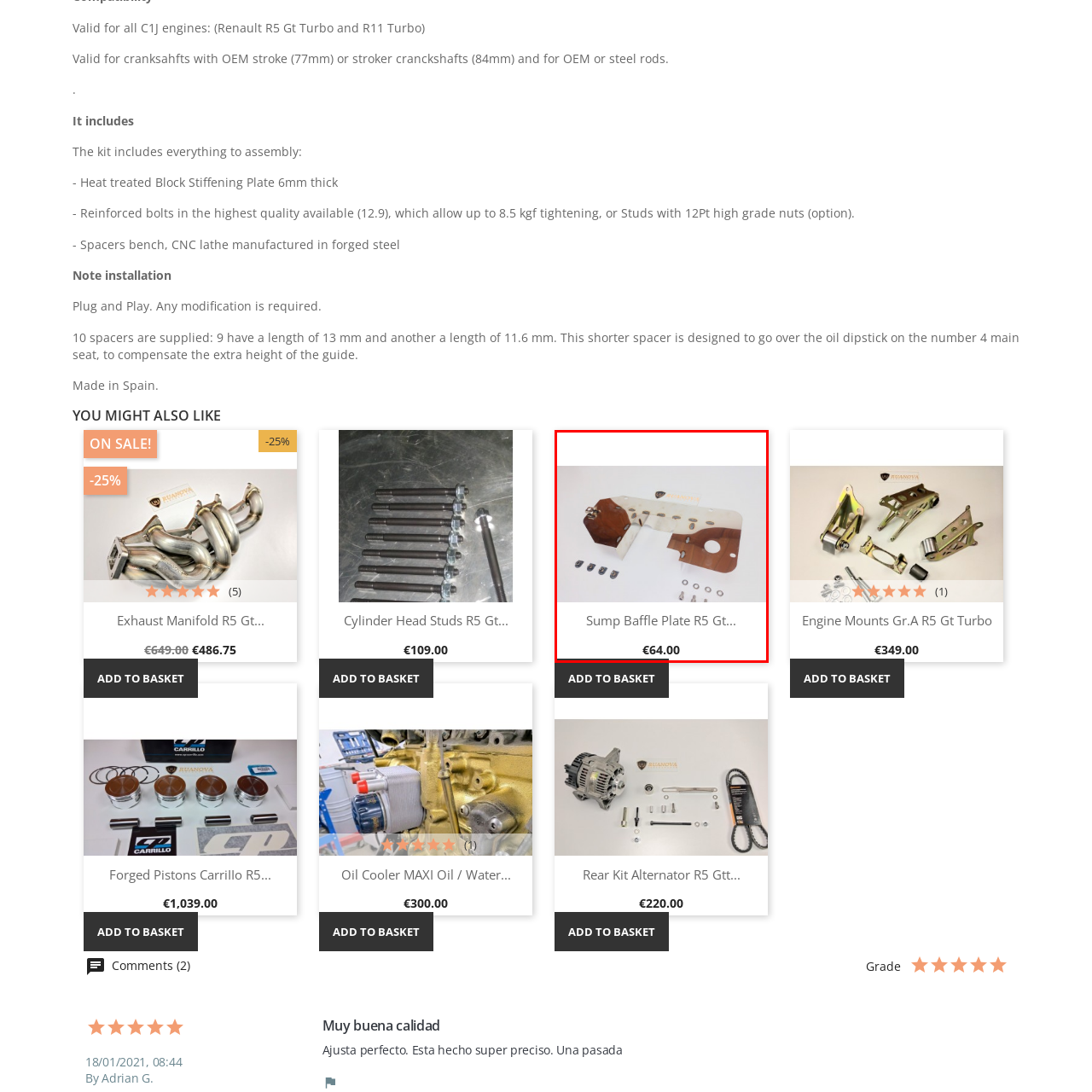Inspect the image outlined by the red box and answer the question using a single word or phrase:
What is included with the Sump Baffle Plate?

Washers and bolts